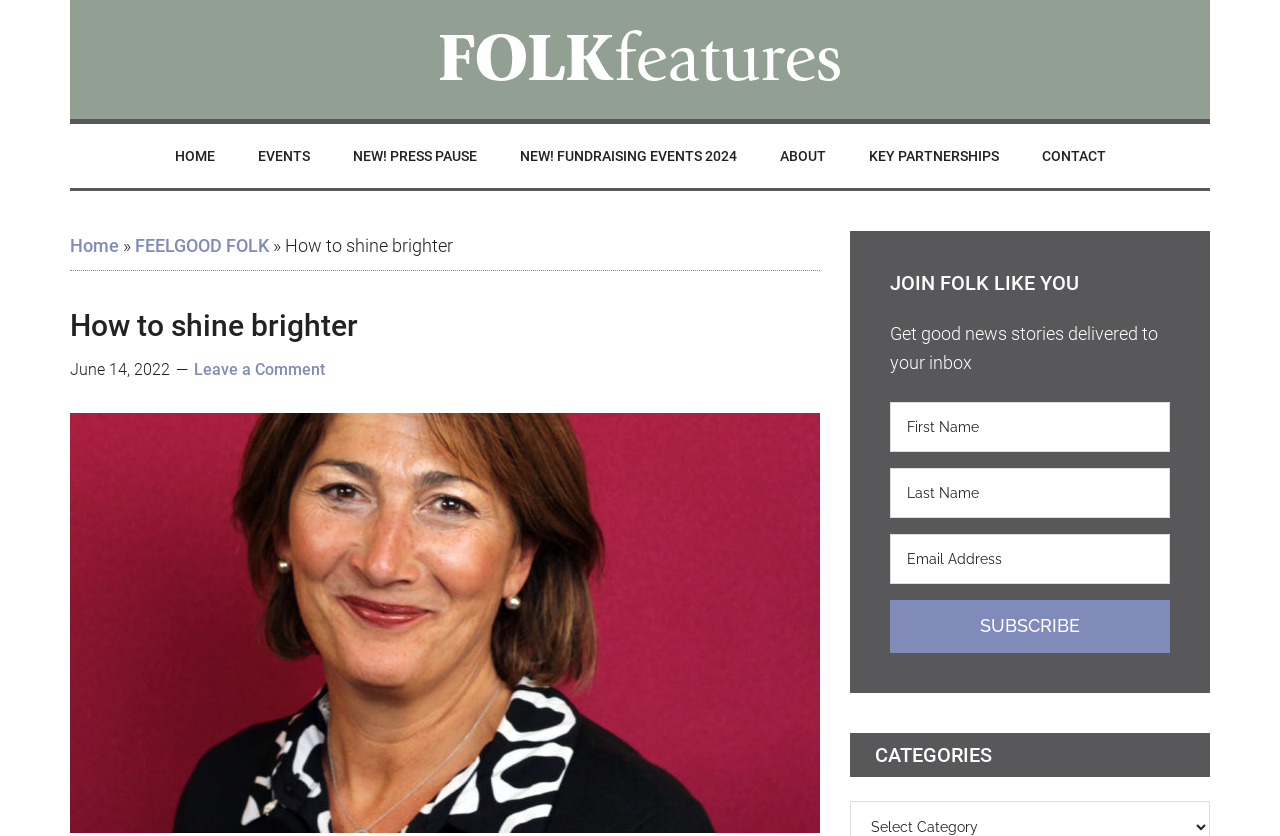Please determine the heading text of this webpage.

How to shine brighter